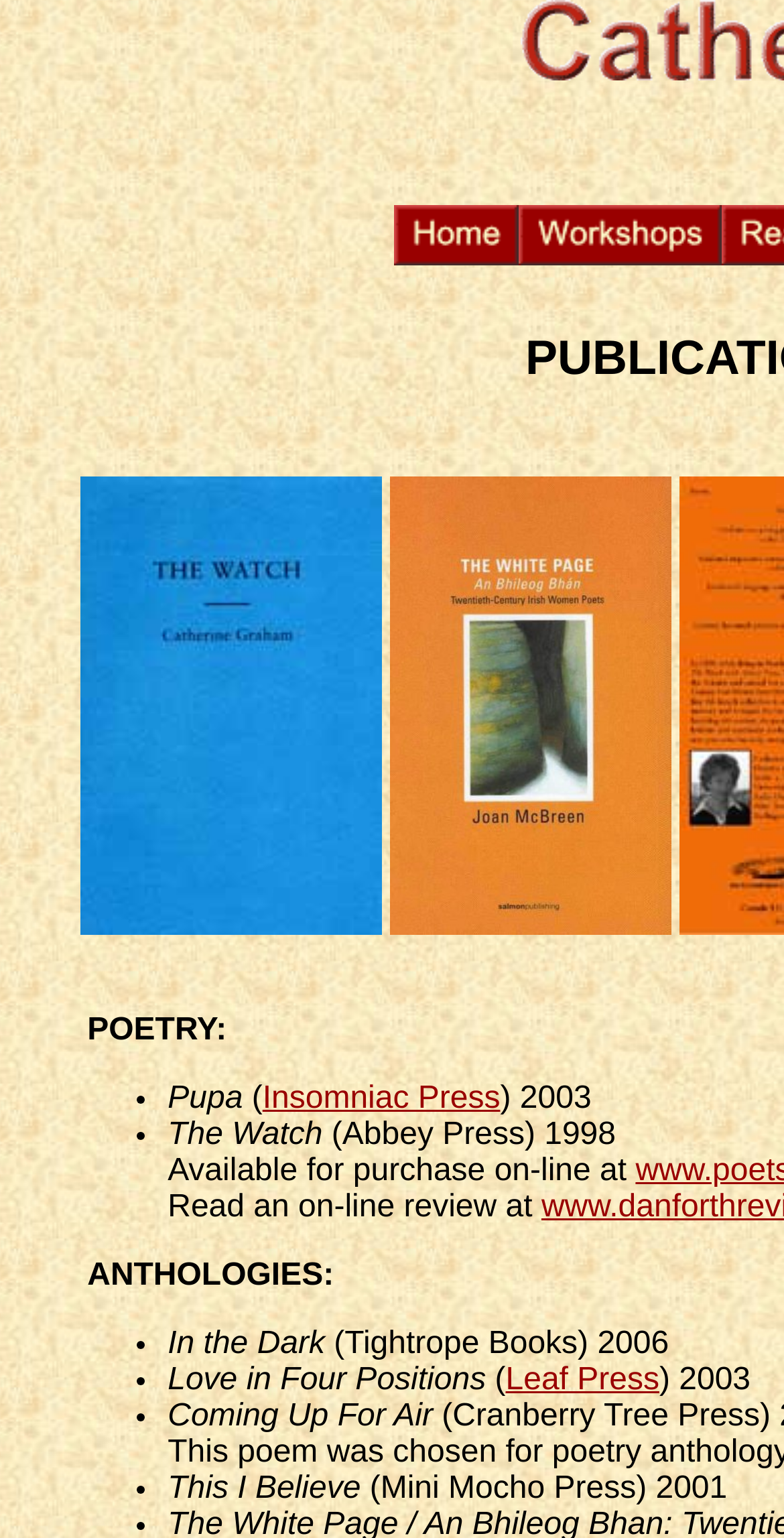Give a one-word or short phrase answer to this question: 
What is the publisher of 'In the Dark'?

Tightrope Books